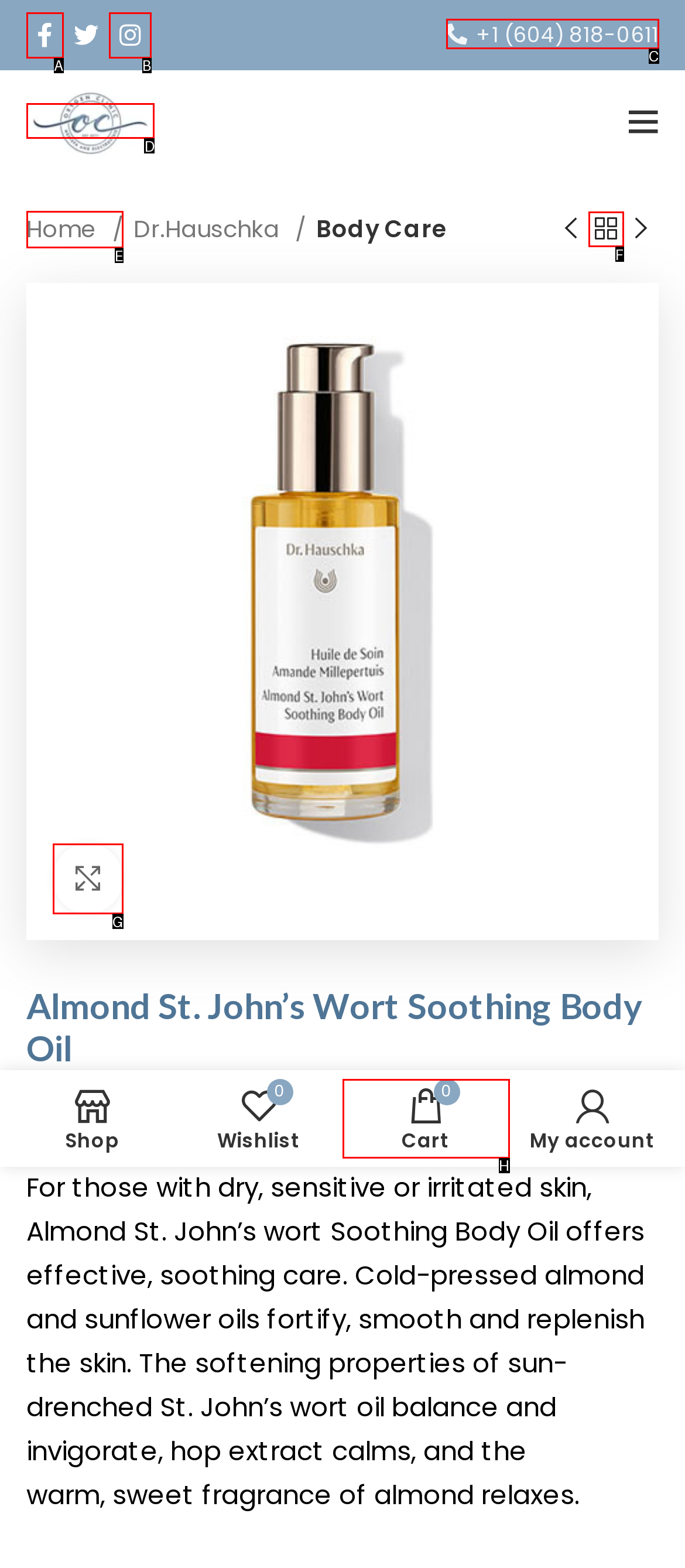Identify the UI element described as: alt="Oxygen Facial Clinic"
Answer with the option's letter directly.

D